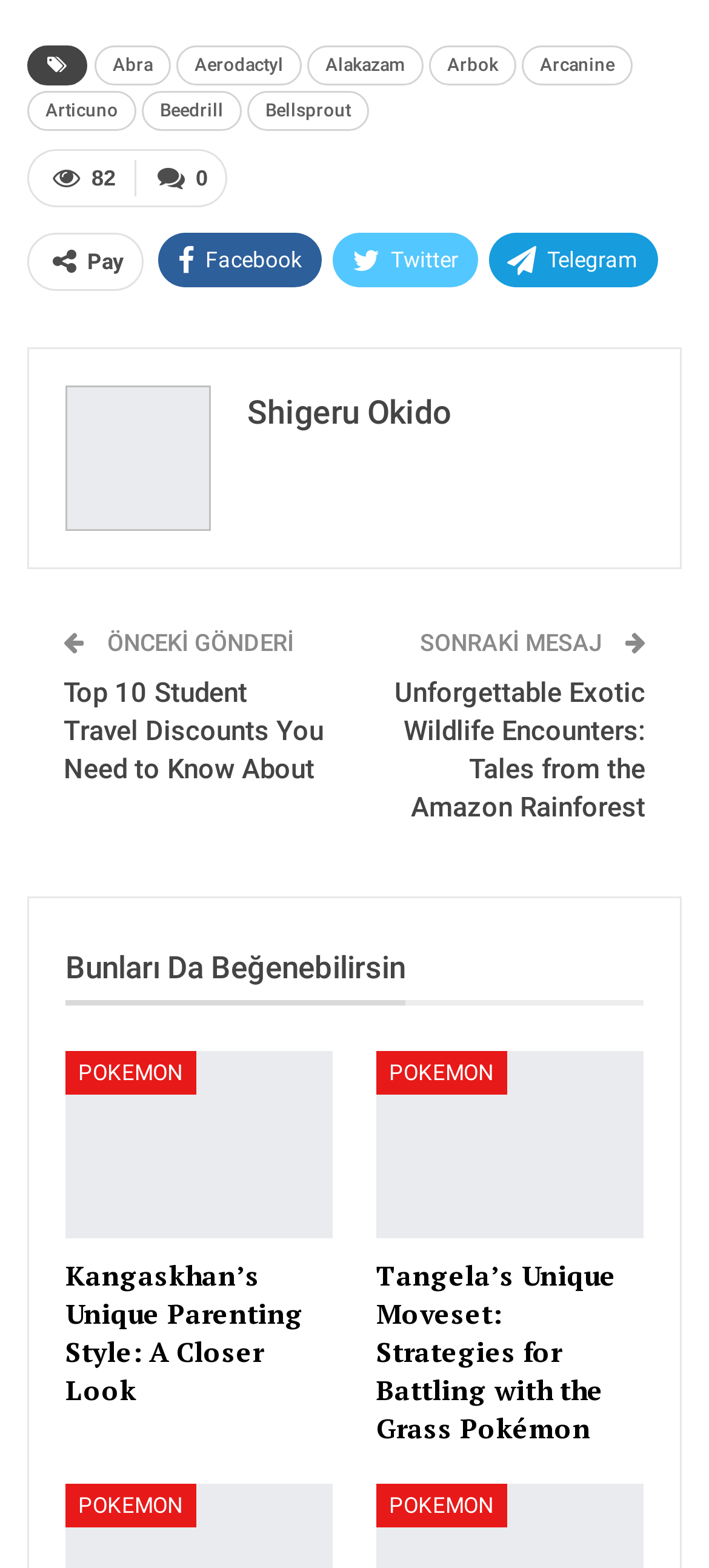Please predict the bounding box coordinates (top-left x, top-left y, bottom-right x, bottom-right y) for the UI element in the screenshot that fits the description: Shigeru Okido

[0.349, 0.25, 0.636, 0.275]